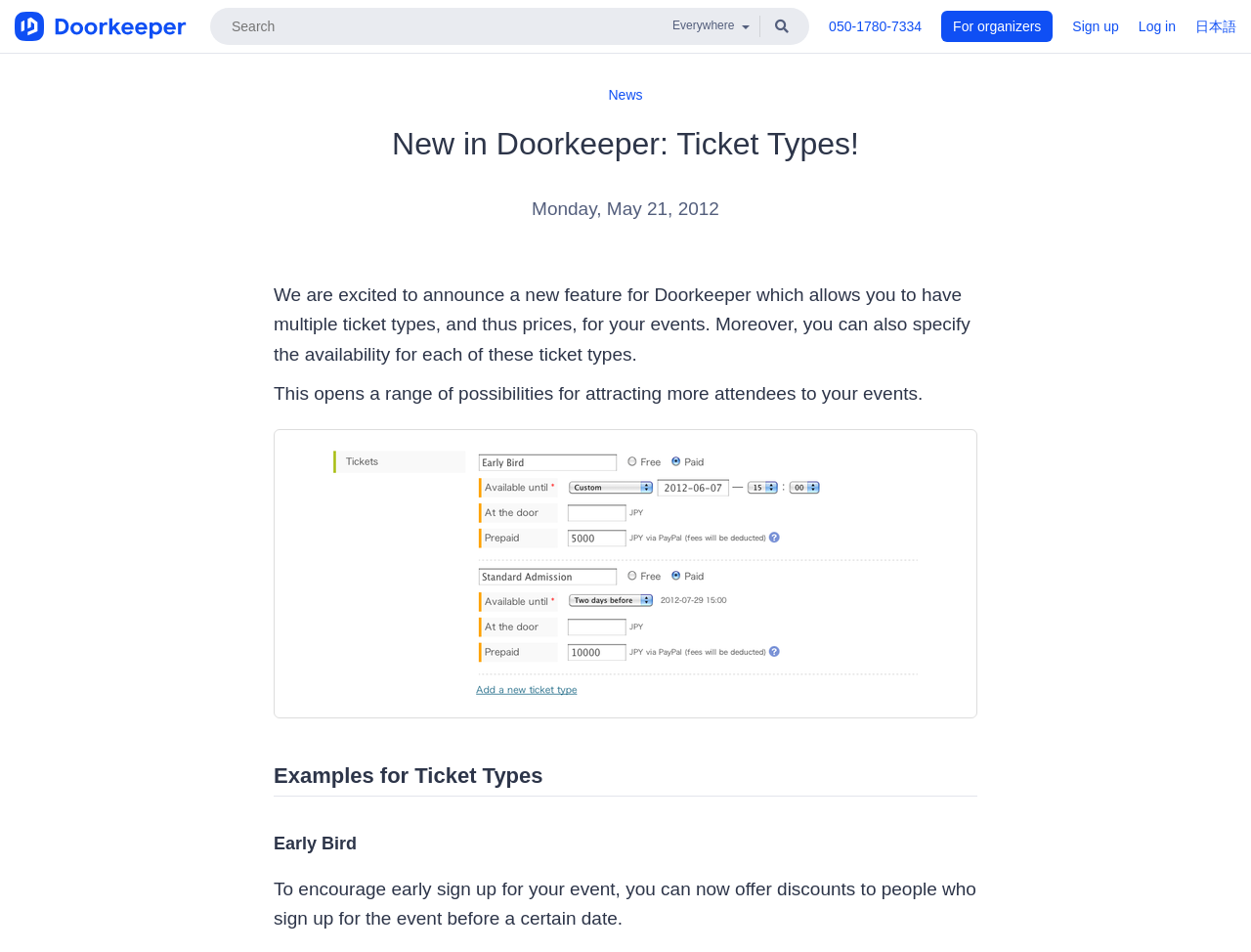Determine the bounding box coordinates of the section I need to click to execute the following instruction: "Click on Doorkeeper logo". Provide the coordinates as four float numbers between 0 and 1, i.e., [left, top, right, bottom].

[0.012, 0.012, 0.152, 0.043]